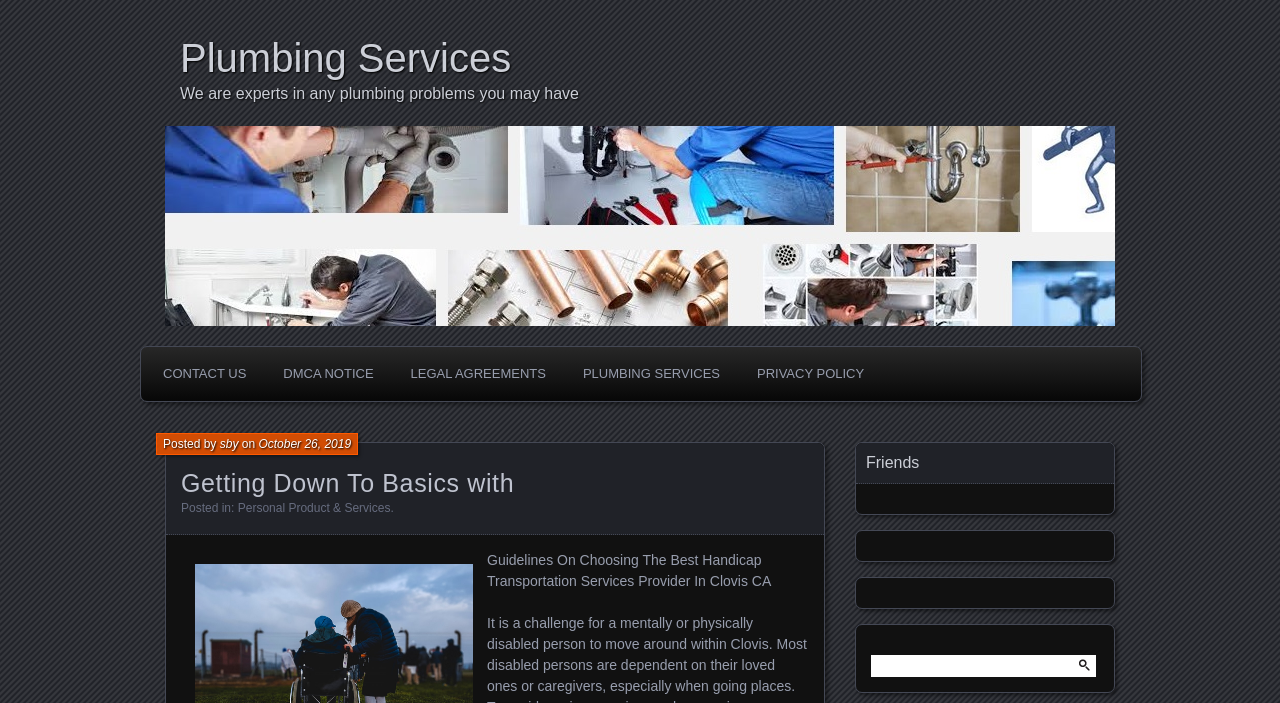Craft a detailed narrative of the webpage's structure and content.

The webpage is about plumbing services, with a prominent heading "Plumbing Services" at the top left corner. Below this heading, there is a subheading "We are experts in any plumbing problems you may have" that spans across the top section of the page. 

On the left side of the page, there are several links, including "CONTACT US", "DMCA NOTICE", "LEGAL AGREEMENTS", "PLUMBING SERVICES", and "PRIVACY POLICY", which are arranged vertically. 

To the right of these links, there is a section with a heading "Getting Down To Basics with" followed by a post information section that includes the author's name, date "October 26, 2019", and category "Personal Product & Services". 

Below this section, there is a long paragraph of text titled "Guidelines On Choosing The Best Handicap Transportation Services Provider In Clovis CA". 

At the bottom right corner of the page, there is a heading "Friends" and a search bar with a label "Search for:".